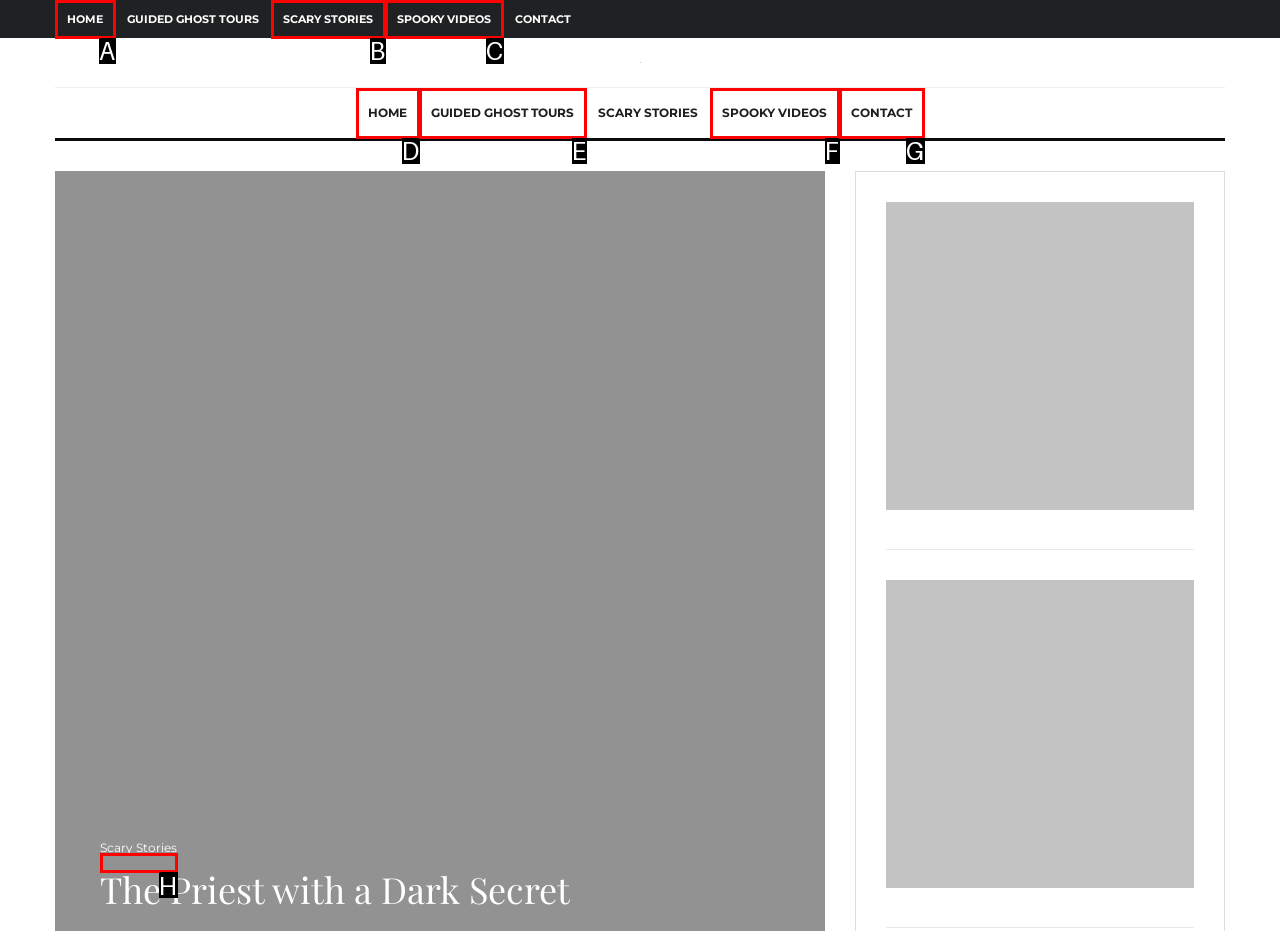Decide which HTML element to click to complete the task: watch spooky videos Provide the letter of the appropriate option.

C